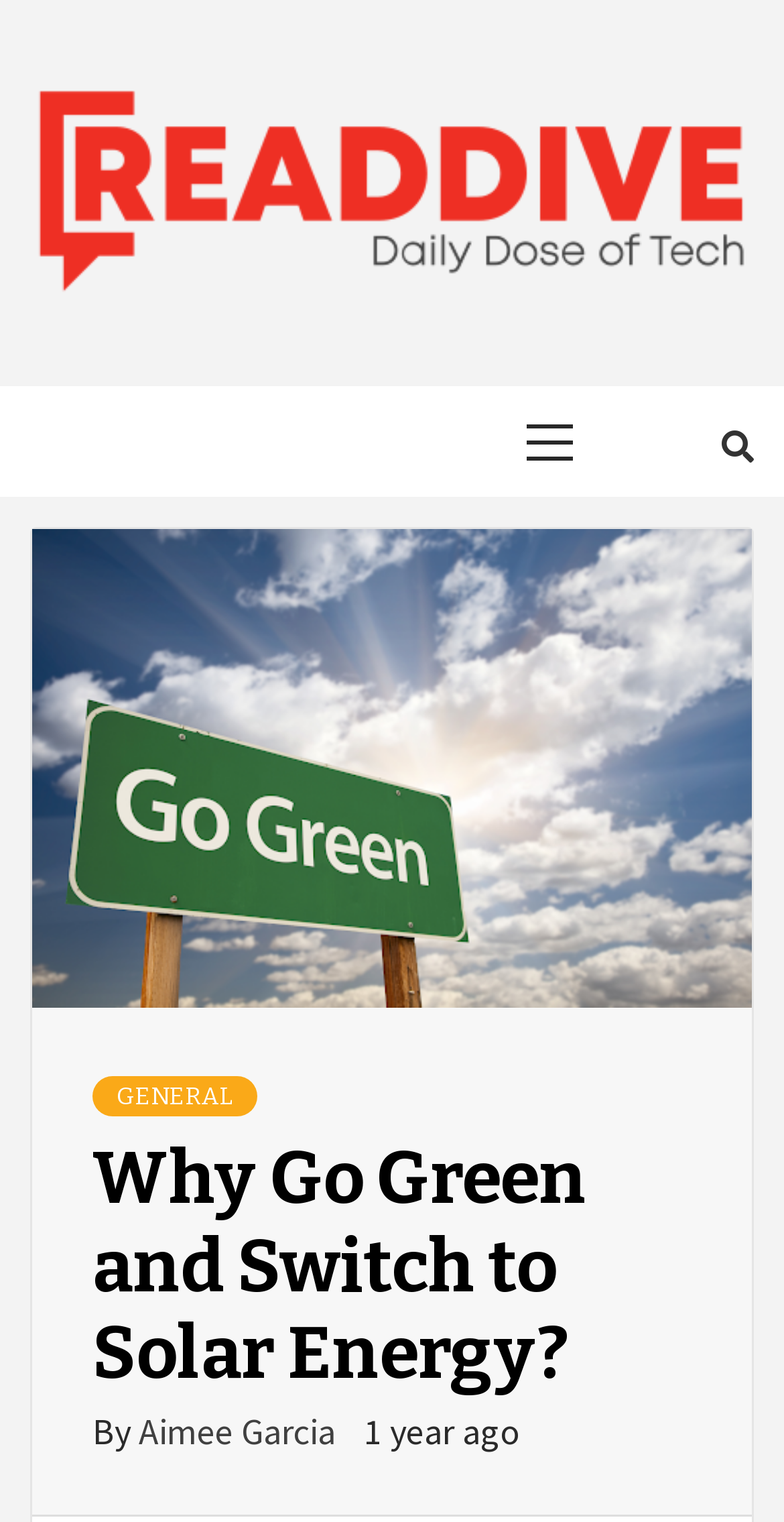Please extract the title of the webpage.

Why Go Green and Switch to Solar Energy?